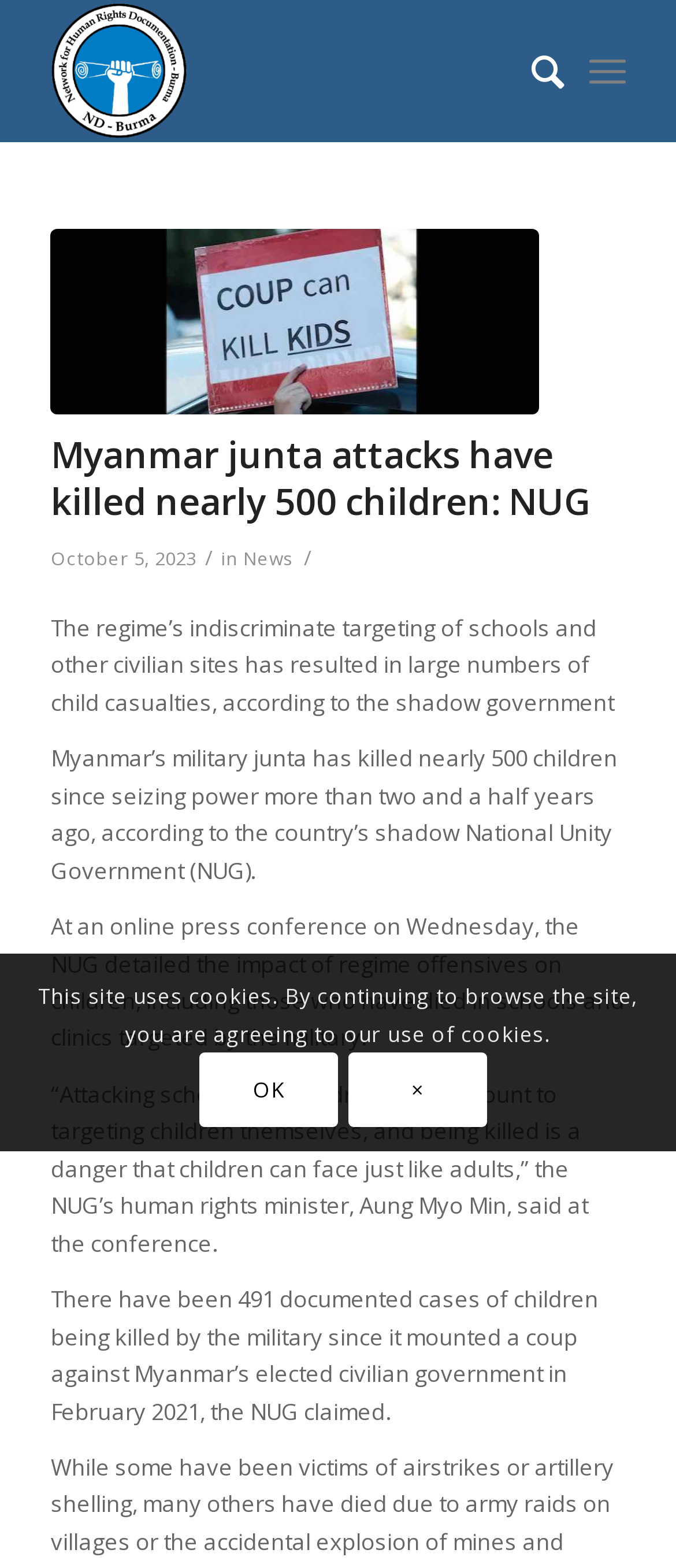Find the bounding box coordinates for the HTML element described as: "alt="ND-Burma"". The coordinates should consist of four float values between 0 and 1, i.e., [left, top, right, bottom].

[0.075, 0.001, 0.755, 0.09]